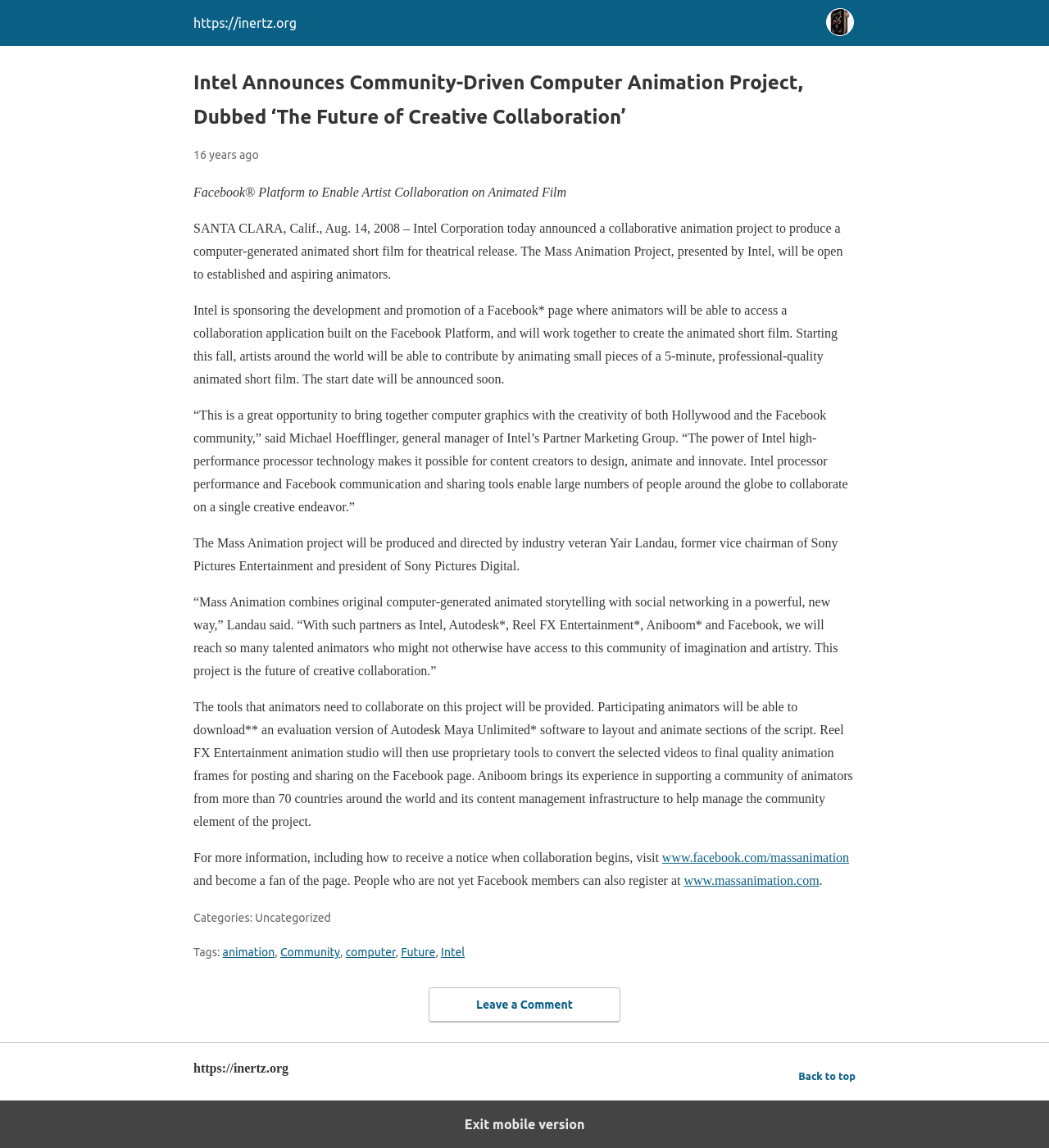Show the bounding box coordinates for the element that needs to be clicked to execute the following instruction: "Click the site icon link". Provide the coordinates in the form of four float numbers between 0 and 1, i.e., [left, top, right, bottom].

[0.184, 0.014, 0.283, 0.026]